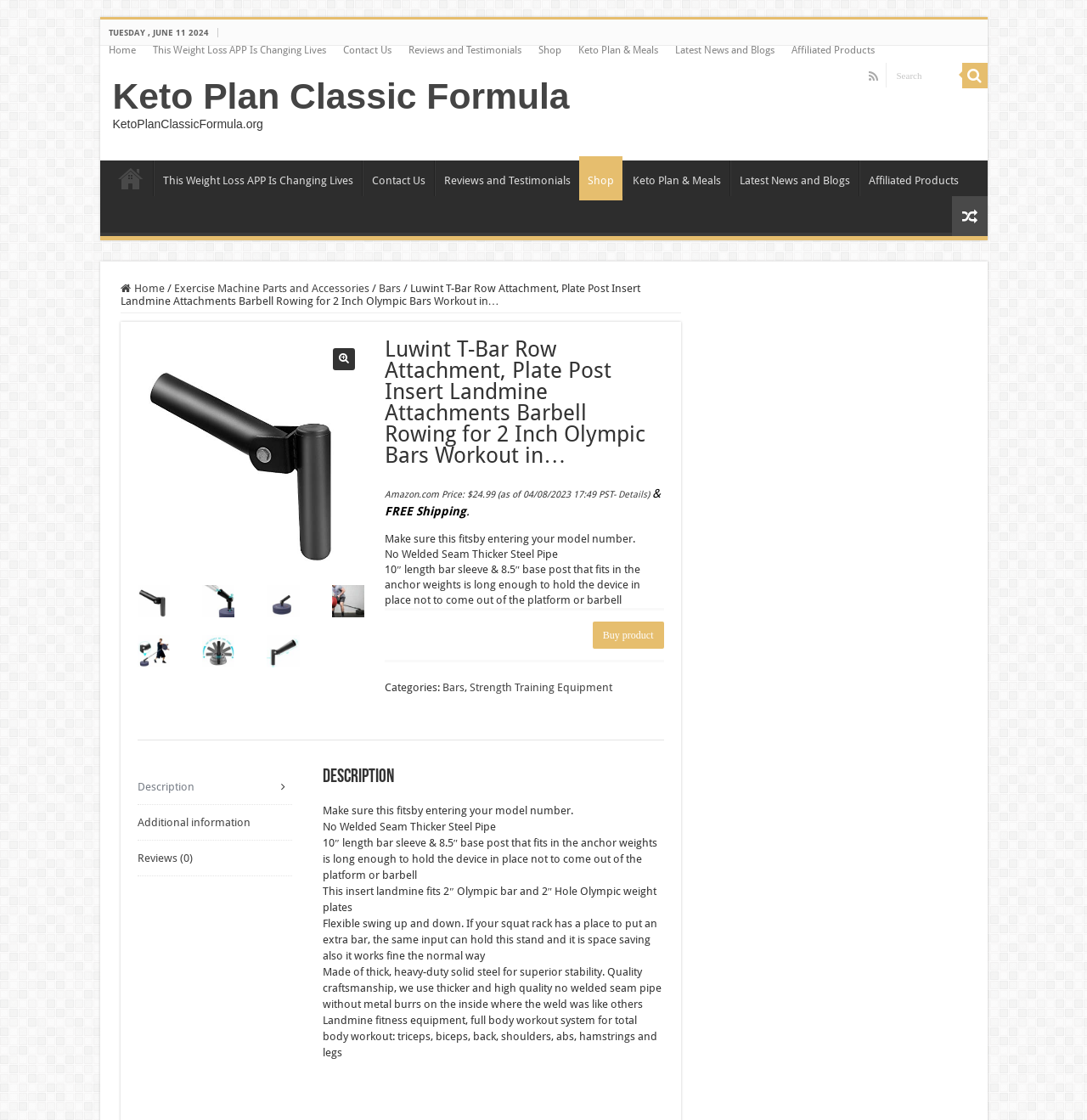Could you highlight the region that needs to be clicked to execute the instruction: "Go to the 'Home' page"?

[0.092, 0.033, 0.132, 0.056]